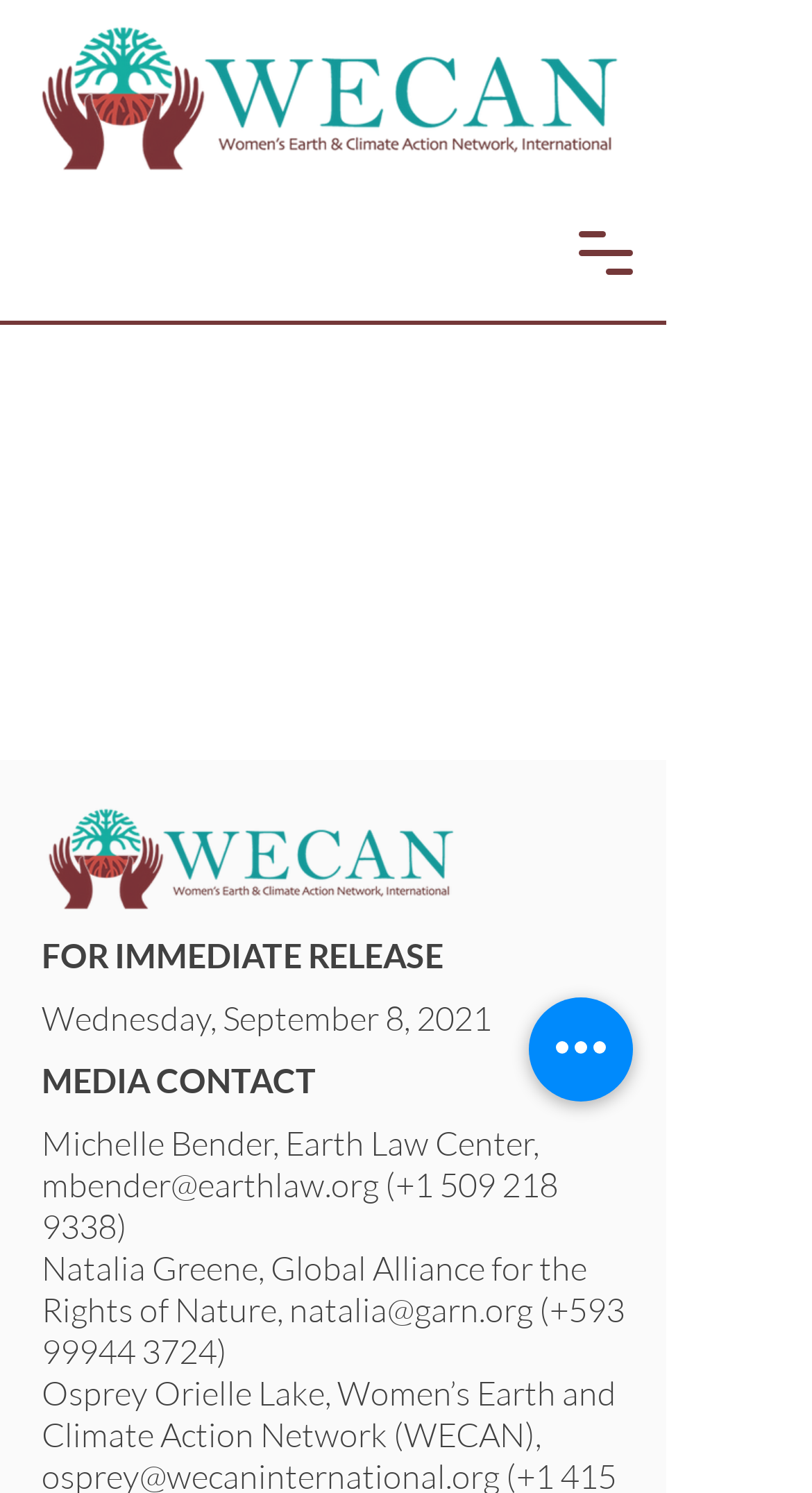Given the description mbender@earthlaw.org, predict the bounding box coordinates of the UI element. Ensure the coordinates are in the format (top-left x, top-left y, bottom-right x, bottom-right y) and all values are between 0 and 1.

[0.051, 0.78, 0.467, 0.808]